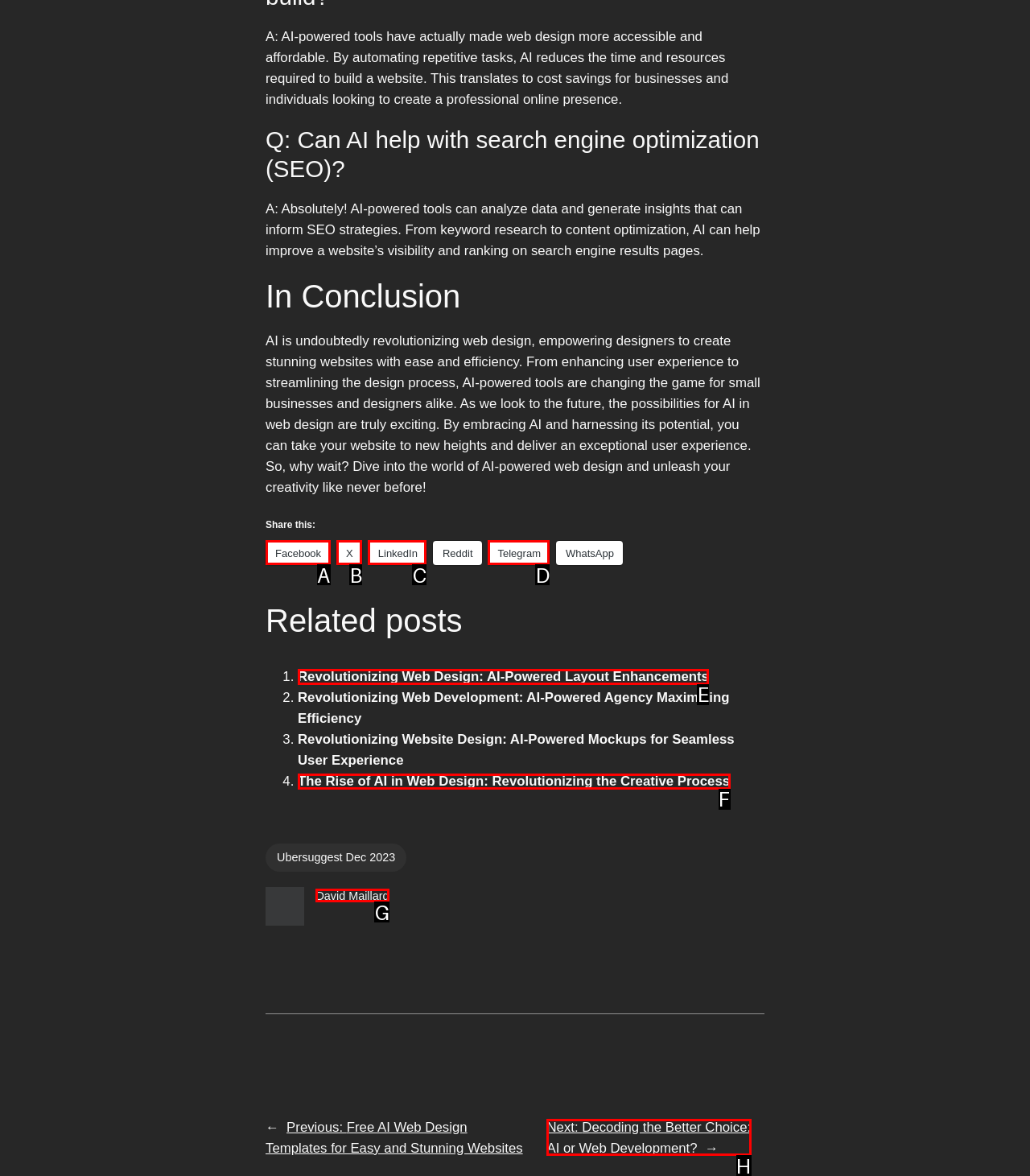Pick the option that corresponds to: David Maillard
Provide the letter of the correct choice.

G